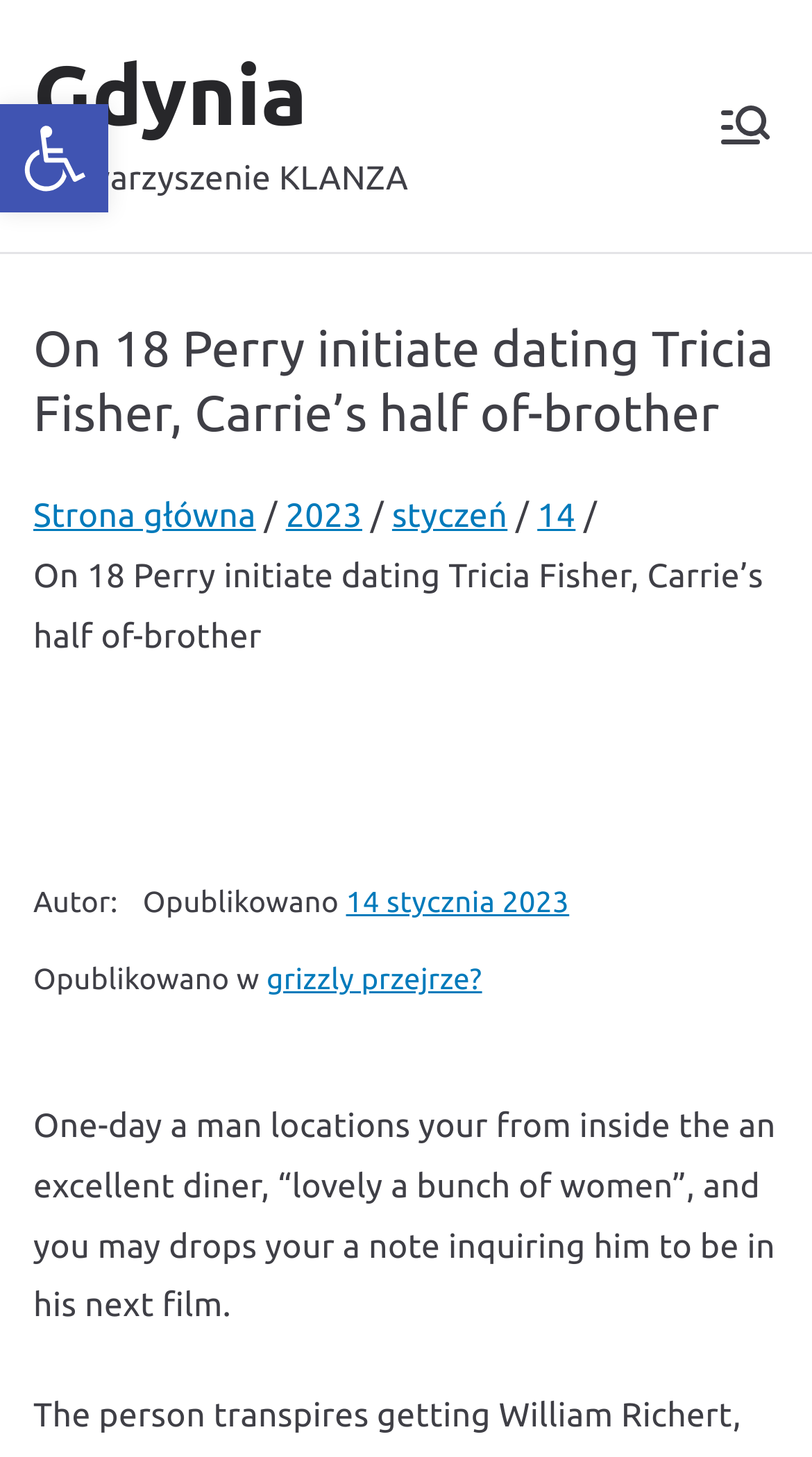Locate the coordinates of the bounding box for the clickable region that fulfills this instruction: "Open main menu".

[0.877, 0.066, 0.959, 0.106]